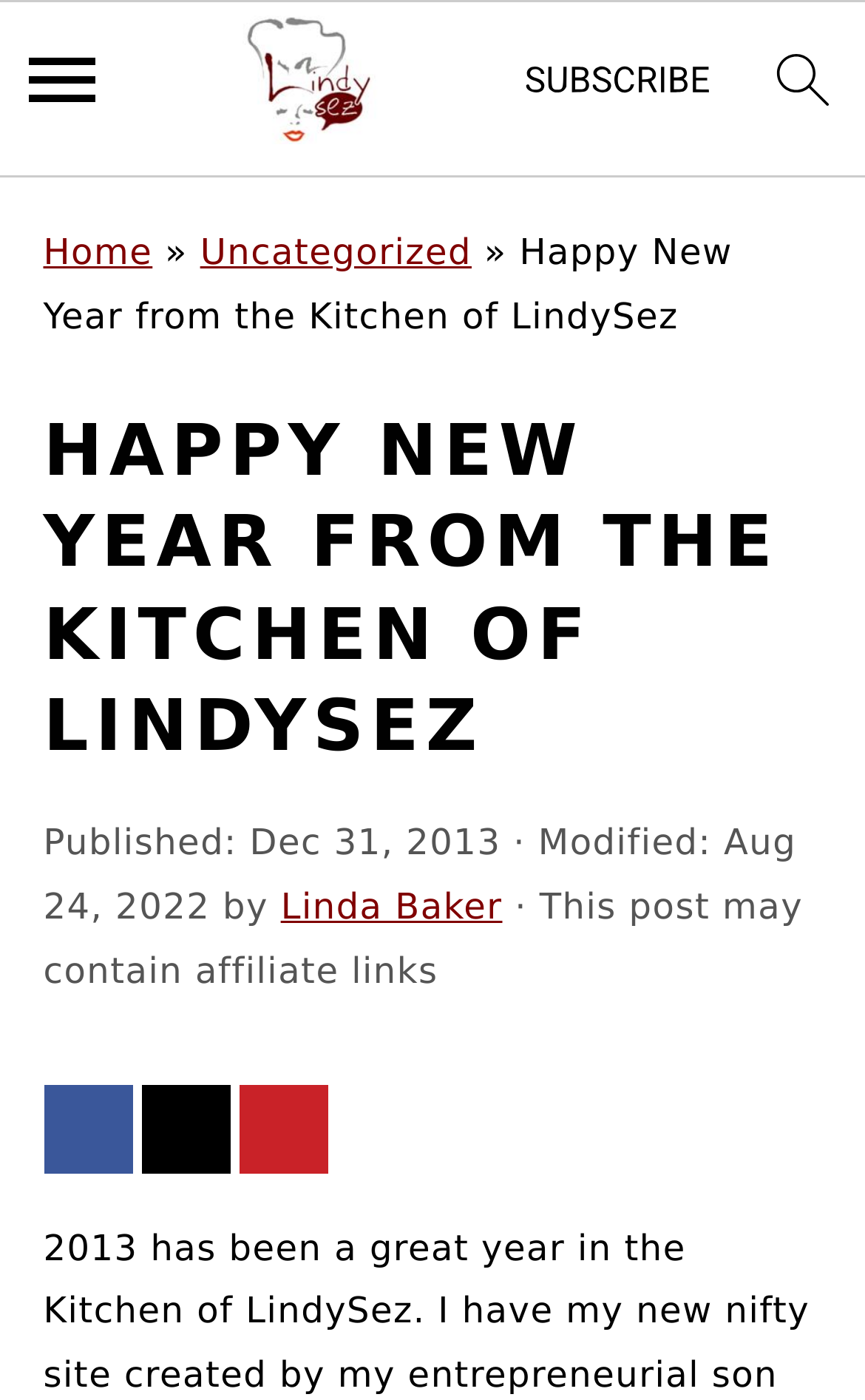Find the bounding box coordinates for the HTML element described as: "Home". The coordinates should consist of four float values between 0 and 1, i.e., [left, top, right, bottom].

[0.05, 0.165, 0.176, 0.195]